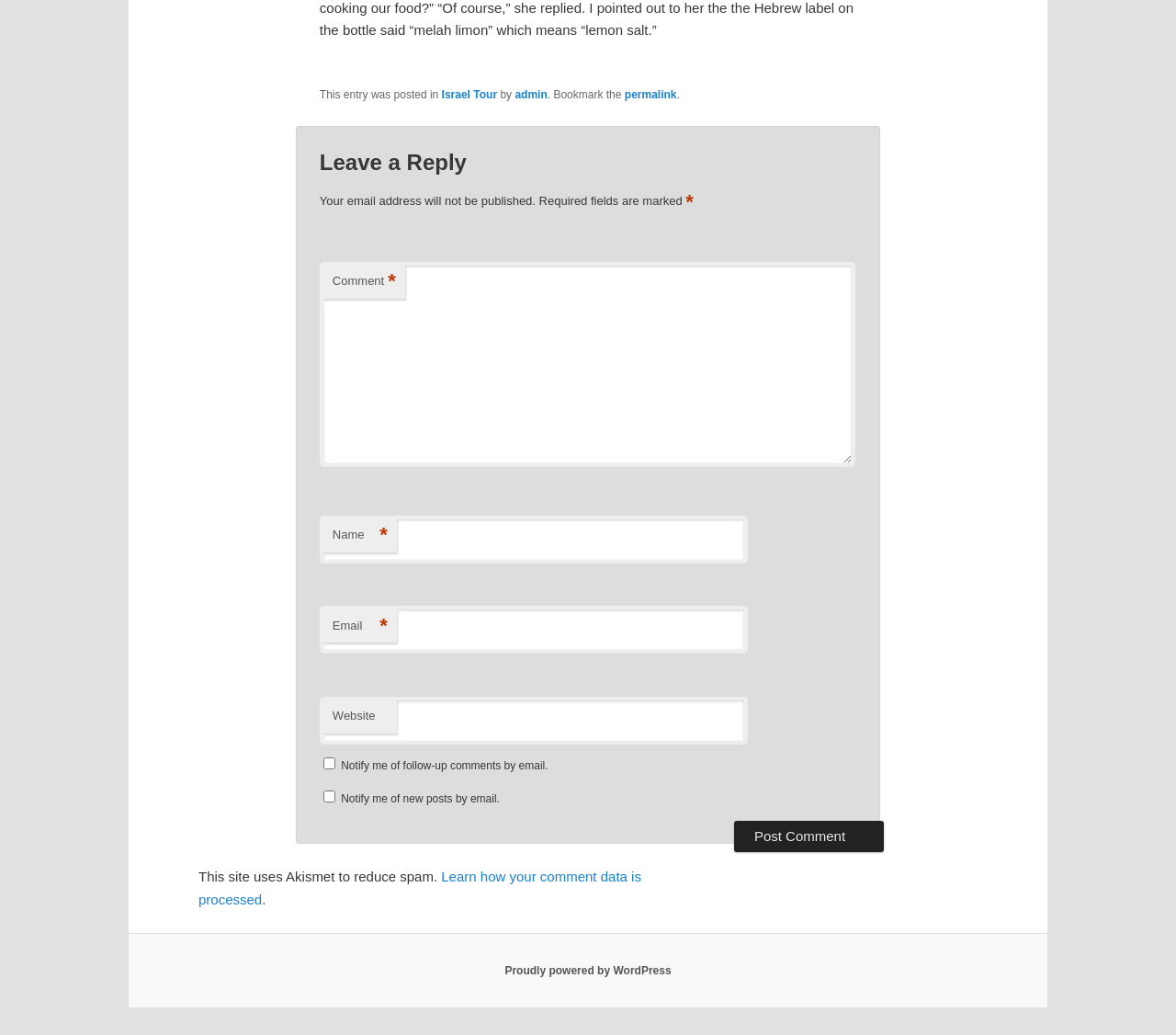Find the bounding box coordinates for the element described here: "parent_node: Email aria-describedby="email-notes" name="email"".

[0.272, 0.585, 0.636, 0.632]